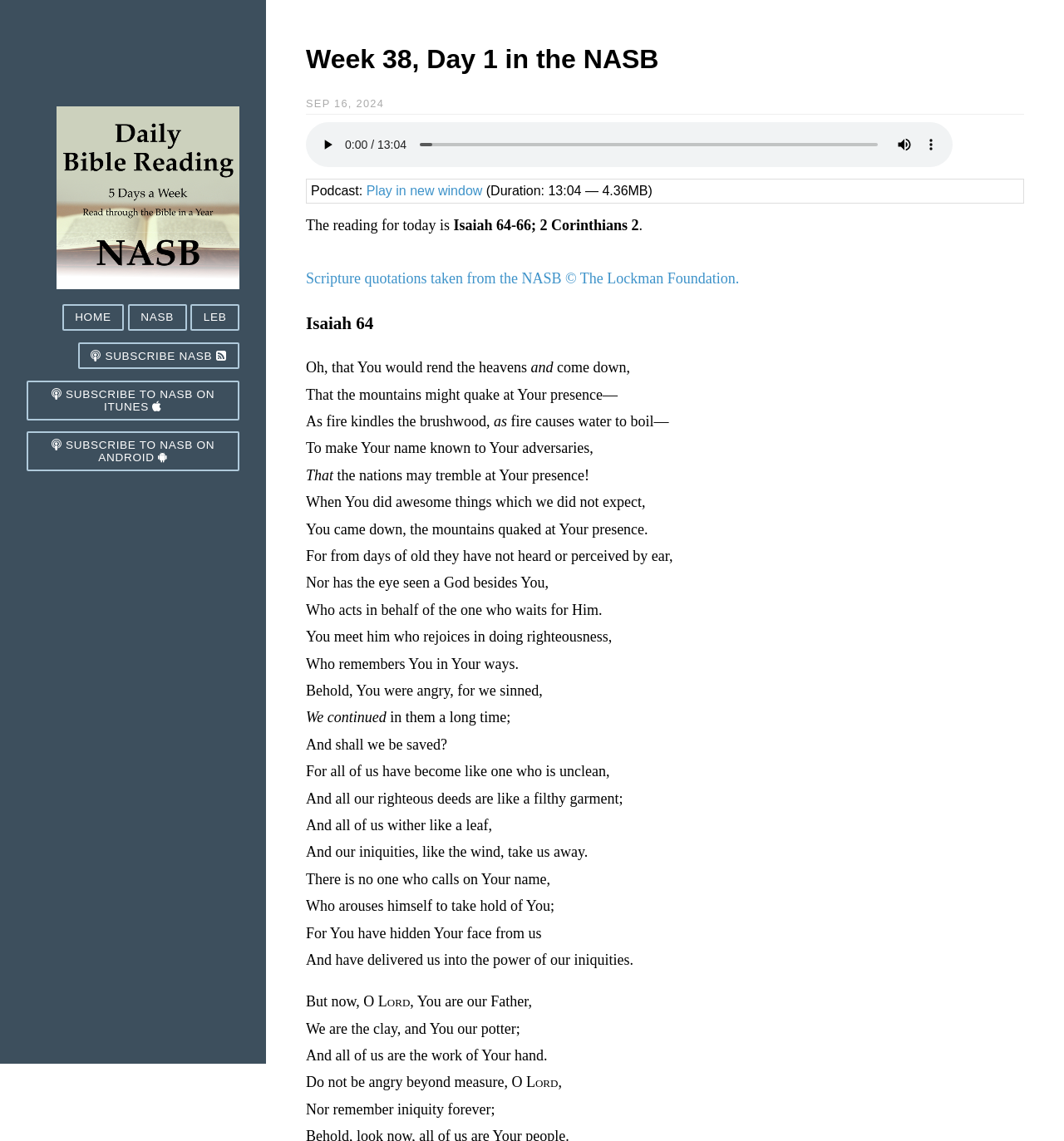Find and specify the bounding box coordinates that correspond to the clickable region for the instruction: "Mute the audio".

[0.837, 0.115, 0.862, 0.138]